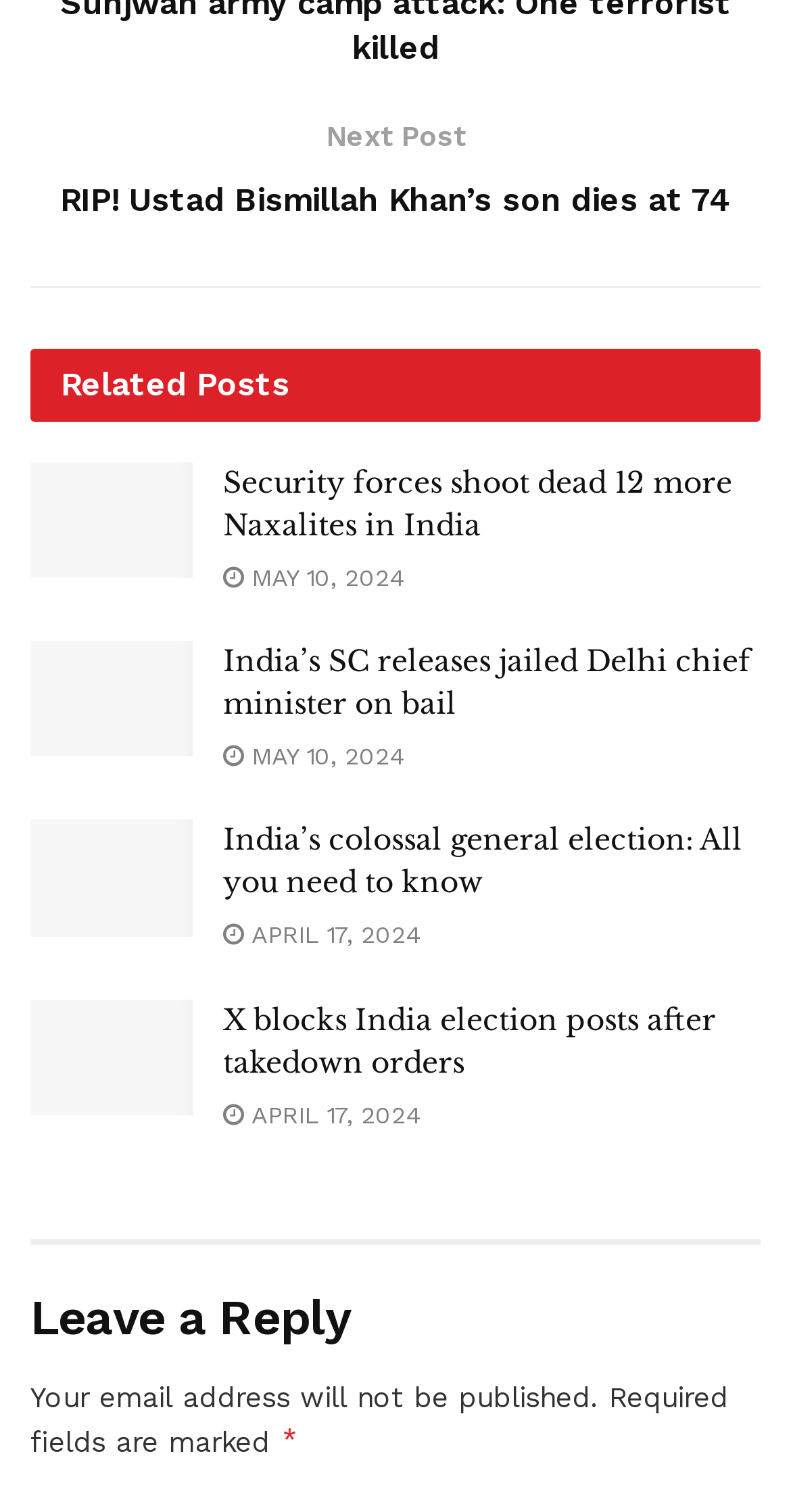Please identify the coordinates of the bounding box for the clickable region that will accomplish this instruction: "Leave a reply".

[0.038, 0.85, 0.962, 0.895]